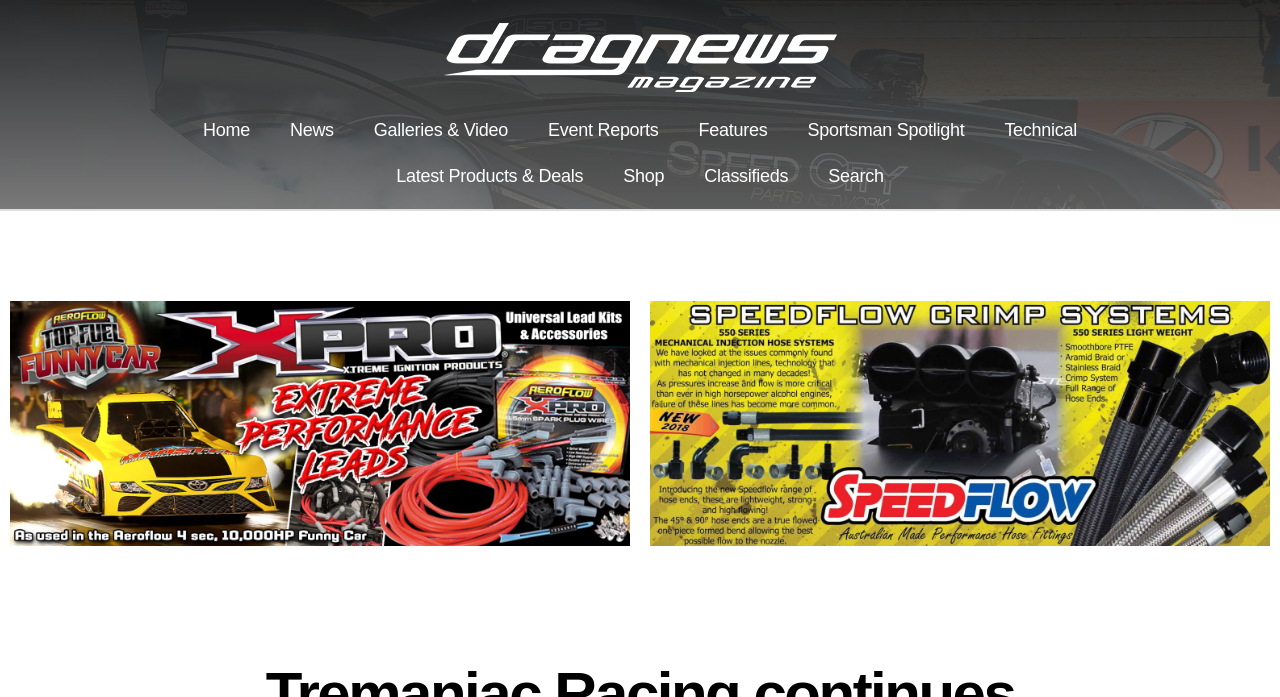Provide your answer to the question using just one word or phrase: What is the purpose of the 'Search' link?

To search the website